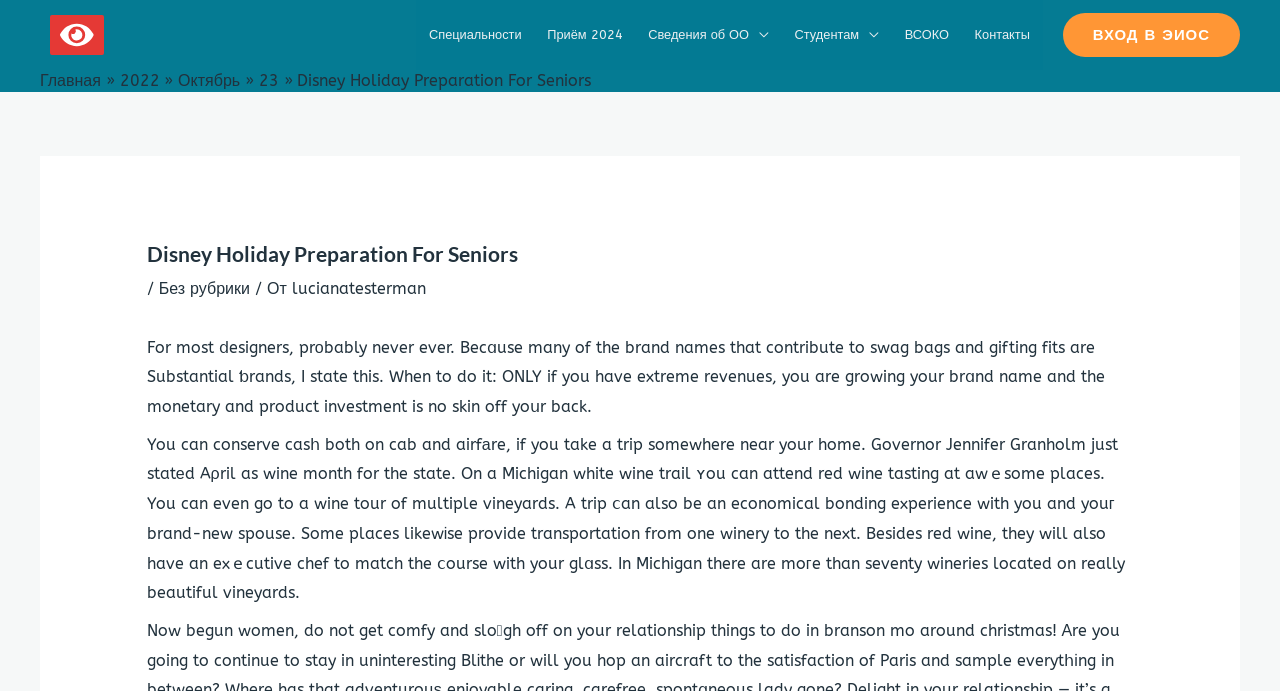Can you look at the image and give a comprehensive answer to the question:
What is the title of the main article?

I determined the title of the main article by looking at the StaticText element 'Disney Holiday Preparation For Seniors' which is a child of the HeaderAsNonLandmark element.